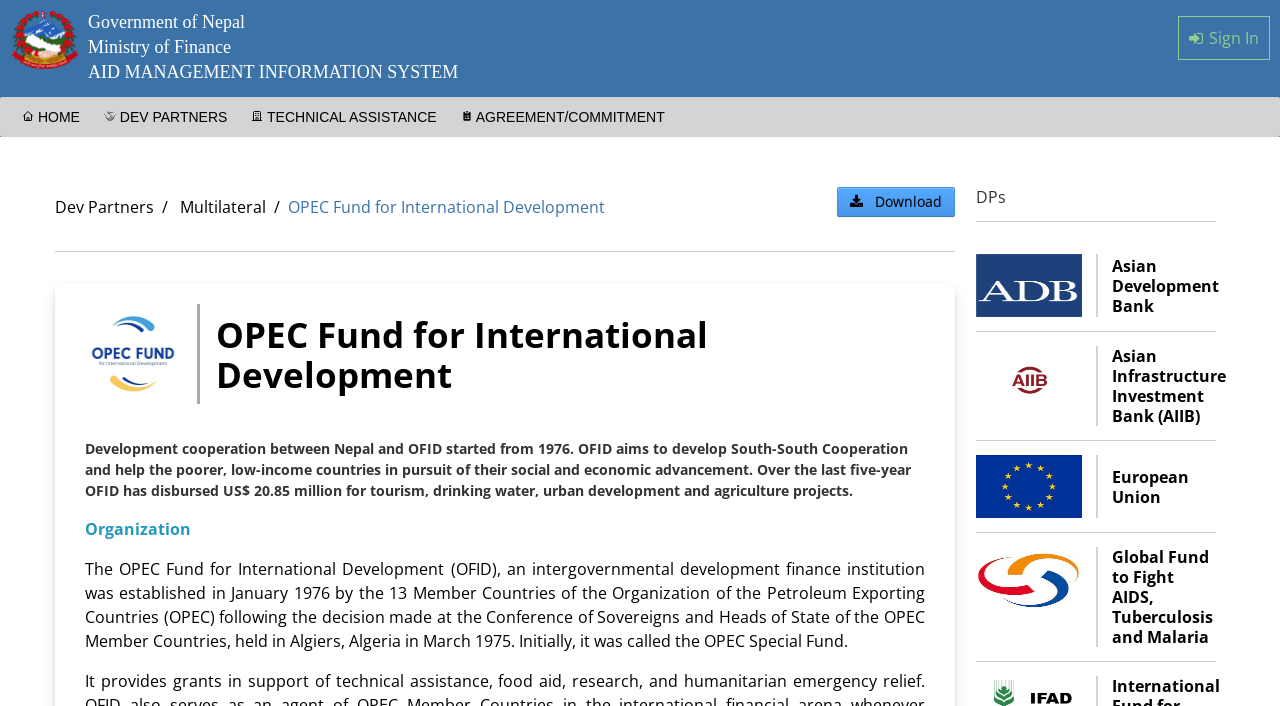Could you provide the bounding box coordinates for the portion of the screen to click to complete this instruction: "Go to AID MANAGEMENT INFORMATION SYSTEM FOR NEPAL"?

[0.008, 0.014, 0.358, 0.123]